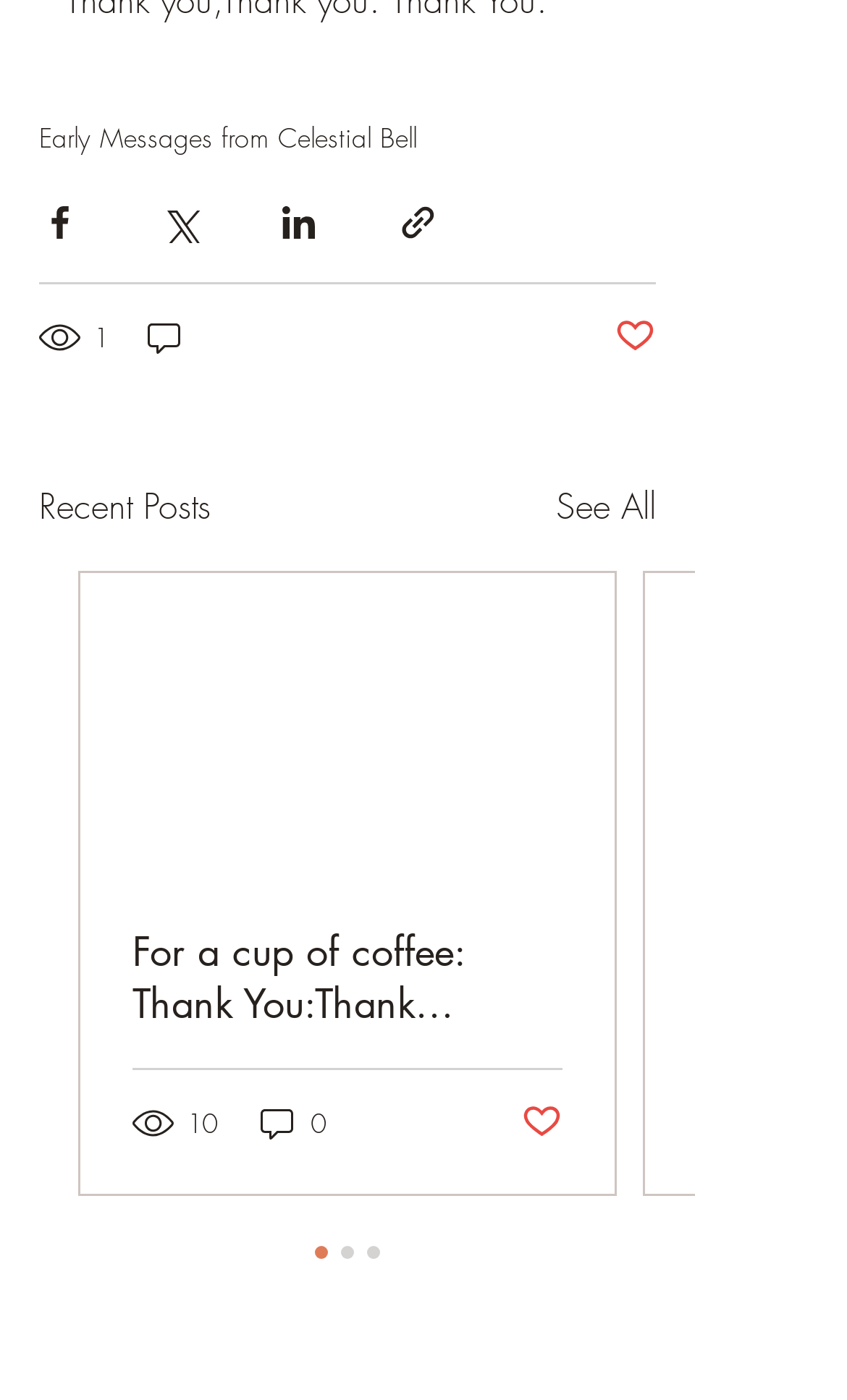Please specify the bounding box coordinates for the clickable region that will help you carry out the instruction: "Share via Facebook".

[0.046, 0.144, 0.095, 0.174]